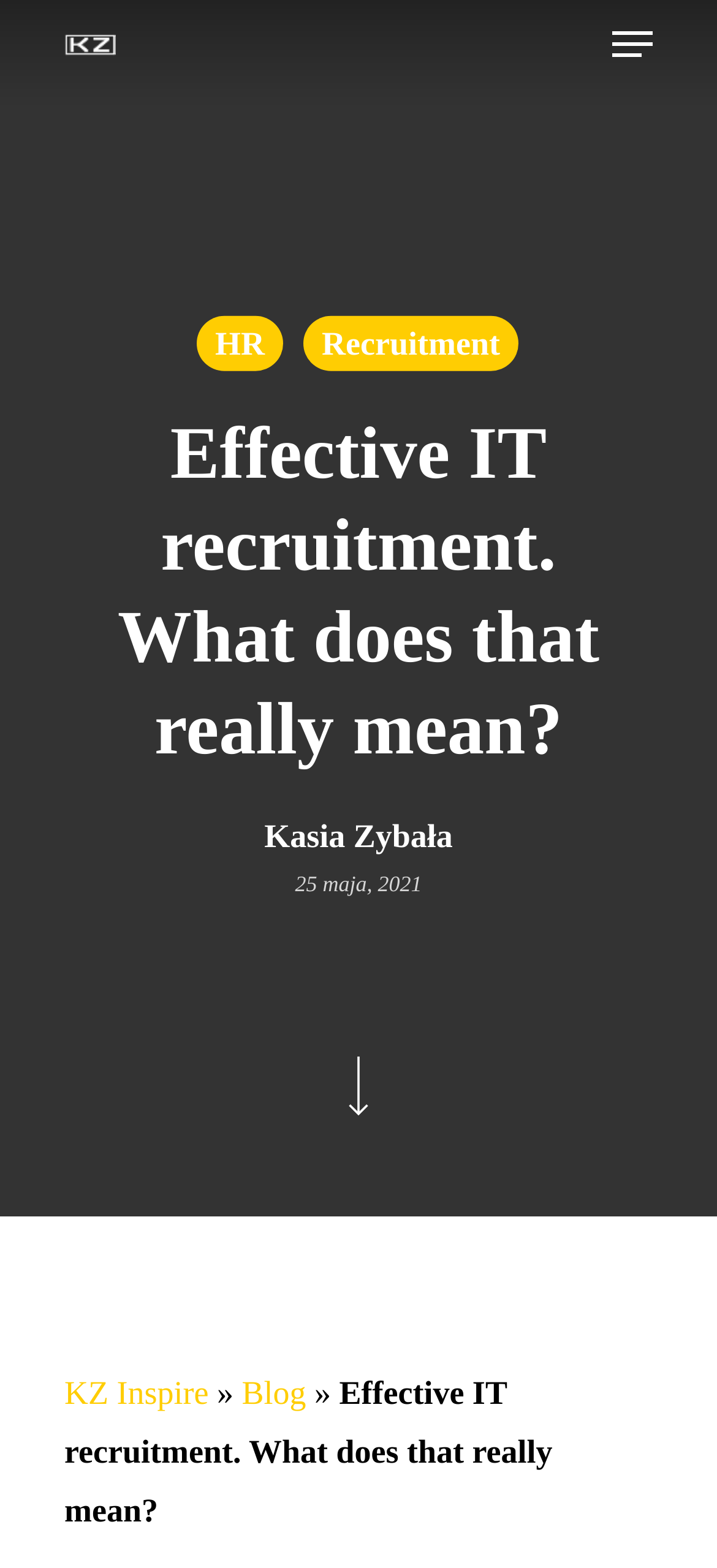Bounding box coordinates are given in the format (top-left x, top-left y, bottom-right x, bottom-right y). All values should be floating point numbers between 0 and 1. Provide the bounding box coordinate for the UI element described as: Recruitment

[0.423, 0.201, 0.723, 0.236]